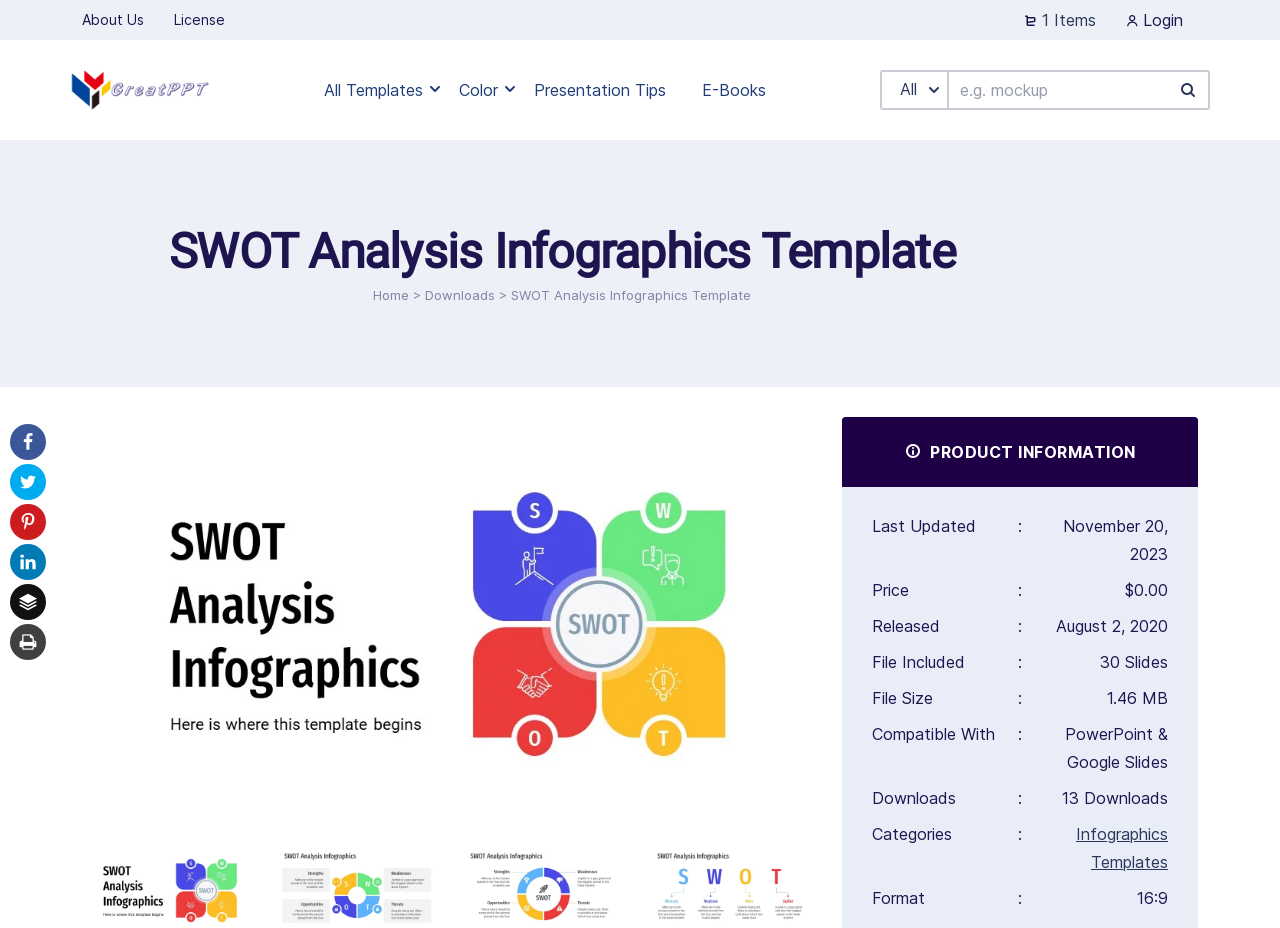Please identify the coordinates of the bounding box for the clickable region that will accomplish this instruction: "Share the product".

[0.088, 0.466, 0.149, 0.501]